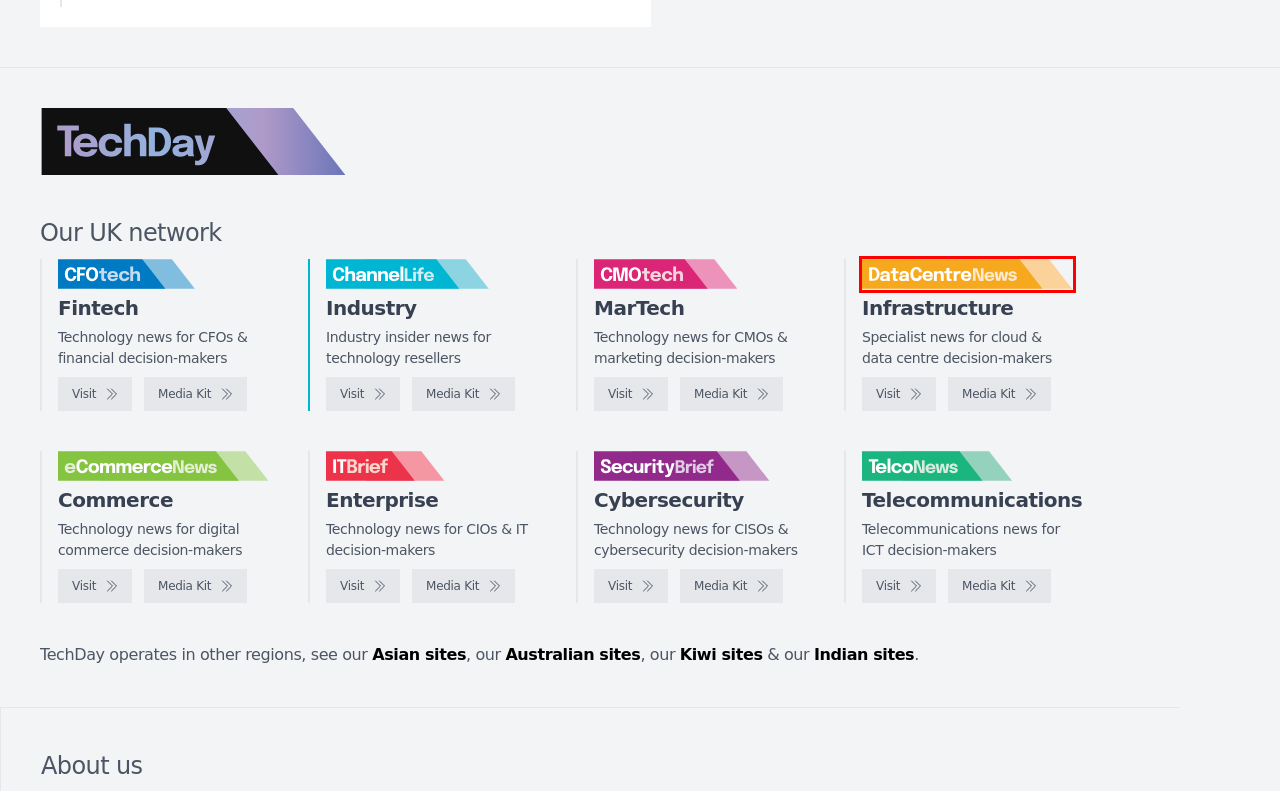You are given a screenshot of a webpage with a red rectangle bounding box around a UI element. Select the webpage description that best matches the new webpage after clicking the element in the bounding box. Here are the candidates:
A. DataCentreNews UK - Specialist news for cloud & data centre decision-makers
B. TechDay India - India's technology news network
C. ChannelLife UK - Media kit
D. ChannelLife UK - Industry insider news for technology resellers
E. SecurityBrief UK - Media kit
F. eCommerceNews UK - Technology news for digital commerce decision-makers
G. CMOtech UK - Media kit
H. IT Brief UK - Media kit

A